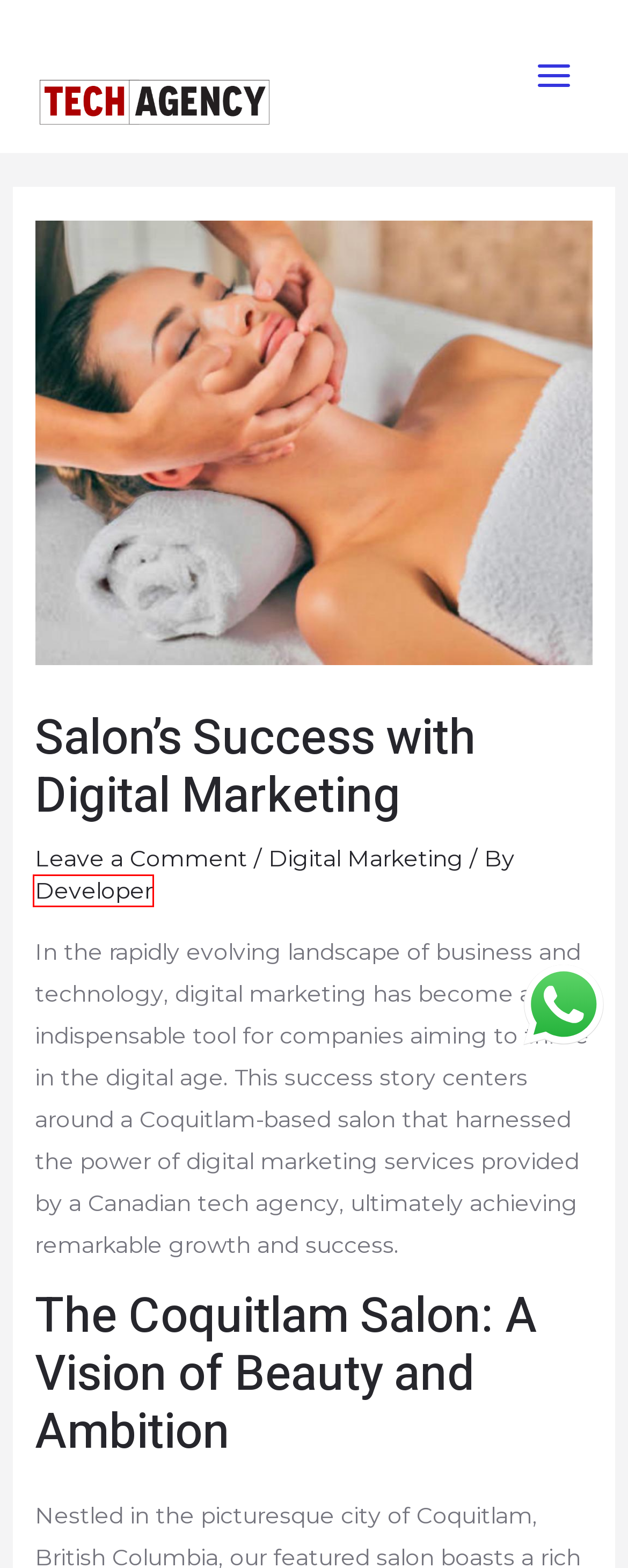Observe the provided screenshot of a webpage with a red bounding box around a specific UI element. Choose the webpage description that best fits the new webpage after you click on the highlighted element. These are your options:
A. Search Engine Optimization - Canadian Tech Agency
B. Blog - Canadian Tech Agency
C. Social Media - Canadian Tech Agency
D. Coquitlam Salon | Coquitlam Eye Brows | Coquitlam Lip Blush
E. Canadian Marketing Services
F. Canadian Tech Agency
G. Web Design - Canadian Tech Agency
H. Developer, Author at Canadian Tech Agency

H